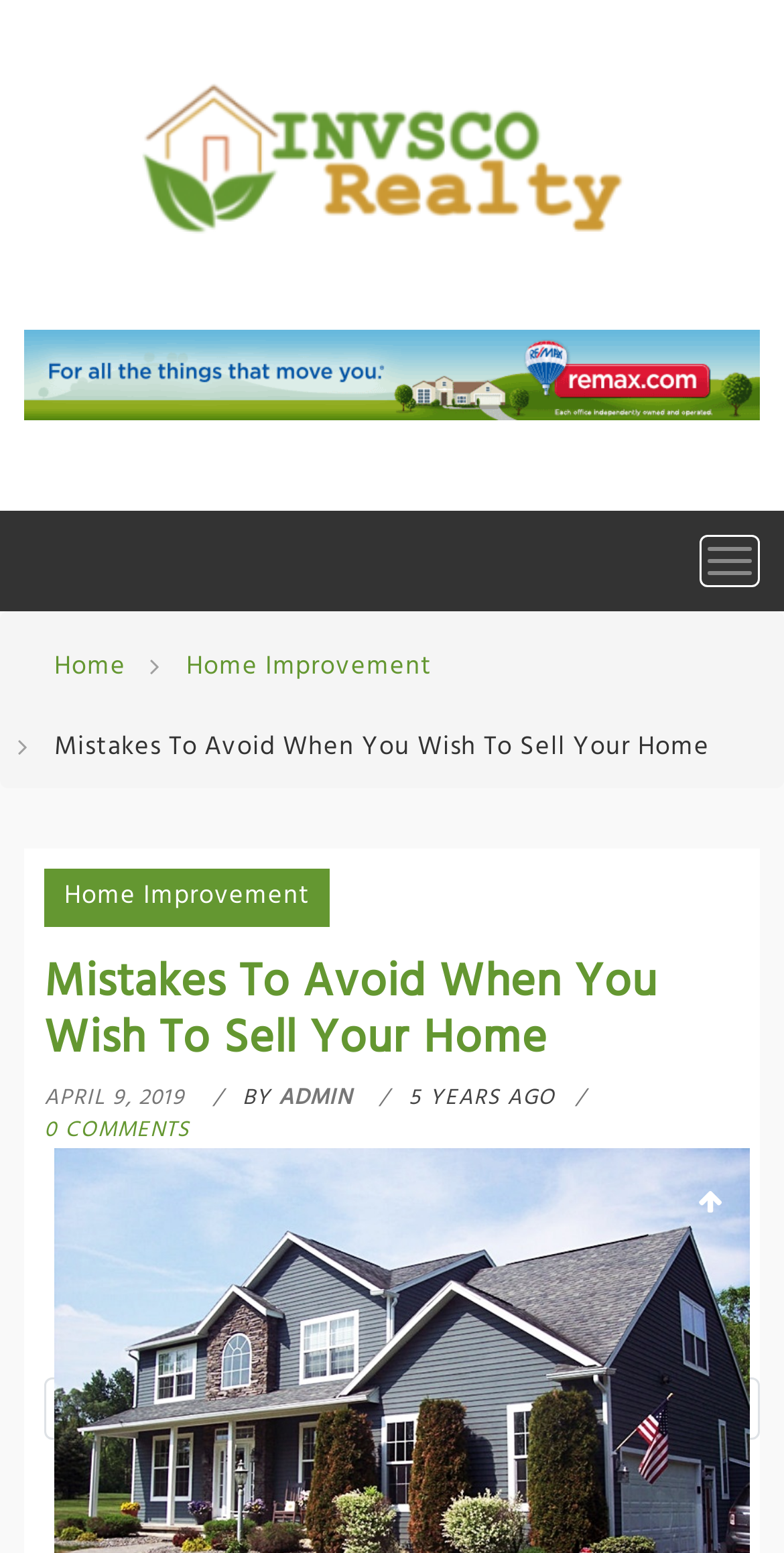What is the date of the article?
Please provide a single word or phrase as your answer based on the image.

APRIL 9, 2019